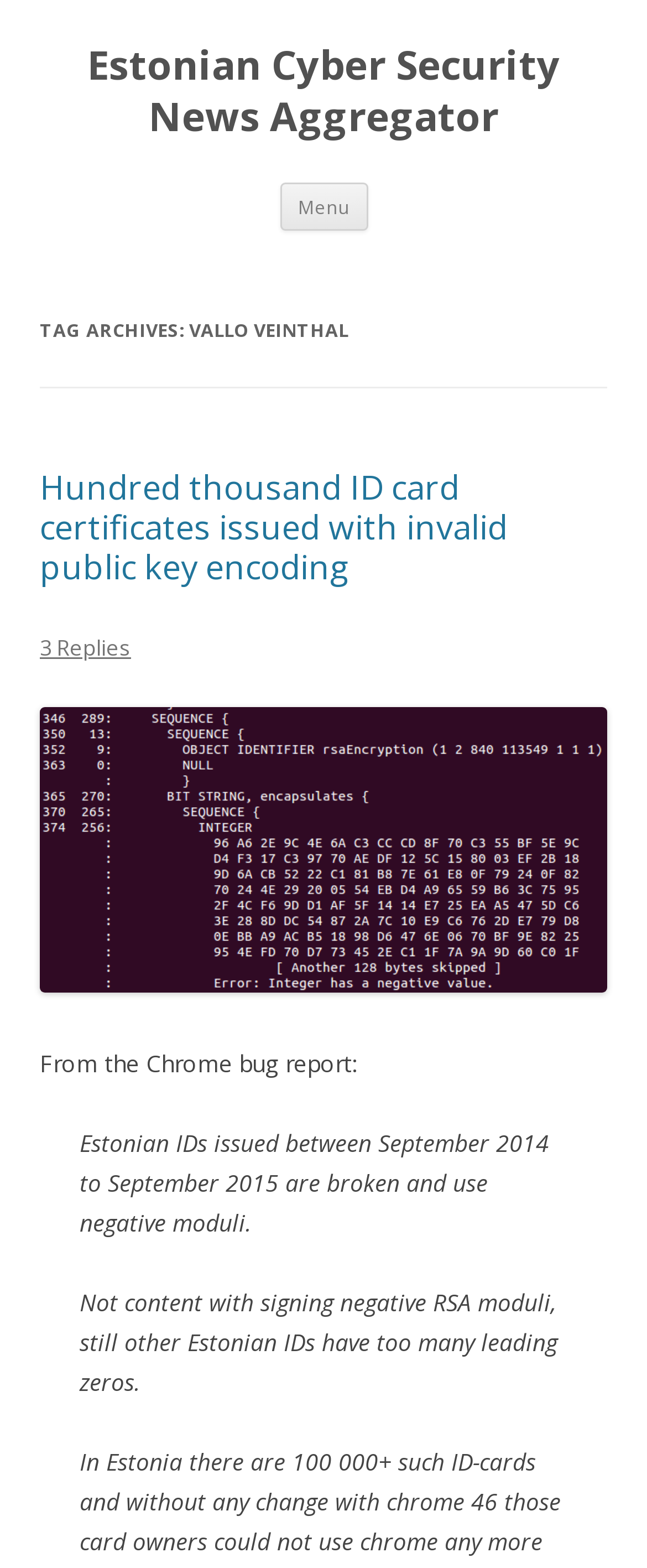What is the issue with Estonian IDs?
Give a detailed explanation using the information visible in the image.

According to the webpage, Estonian IDs issued between September 2014 to September 2015 are broken and use negative moduli, which is the issue with these IDs.